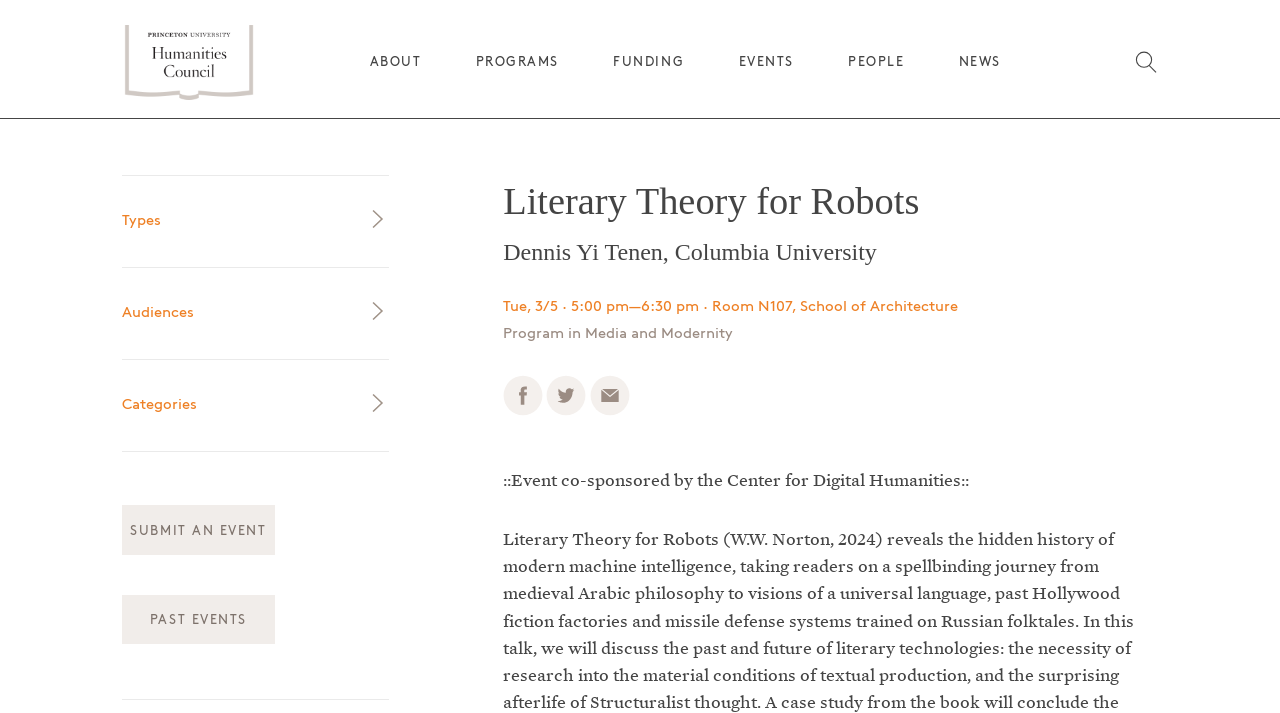Identify the bounding box coordinates of the clickable region to carry out the given instruction: "Share on Facebook".

[0.393, 0.568, 0.424, 0.587]